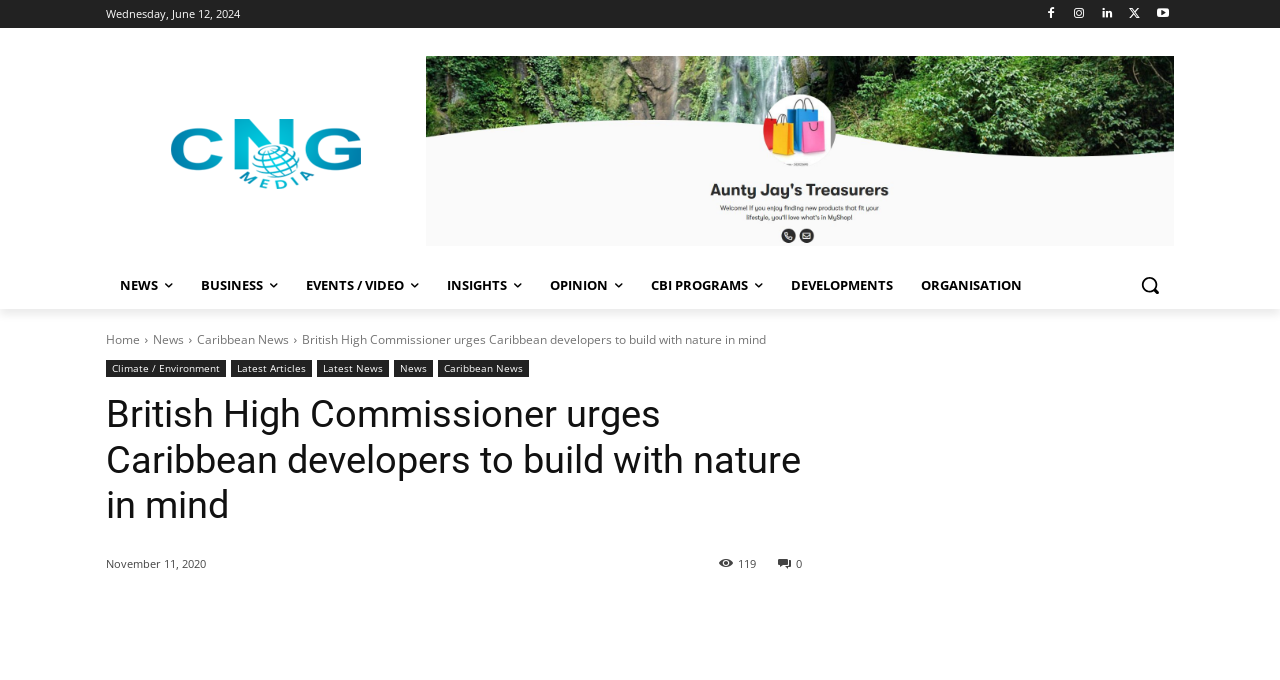How many social media sharing options are available?
Provide a well-explained and detailed answer to the question.

I counted the number of social media sharing options by looking at the links at the bottom of the webpage, which include Facebook, Twitter, LinkedIn, and two others.